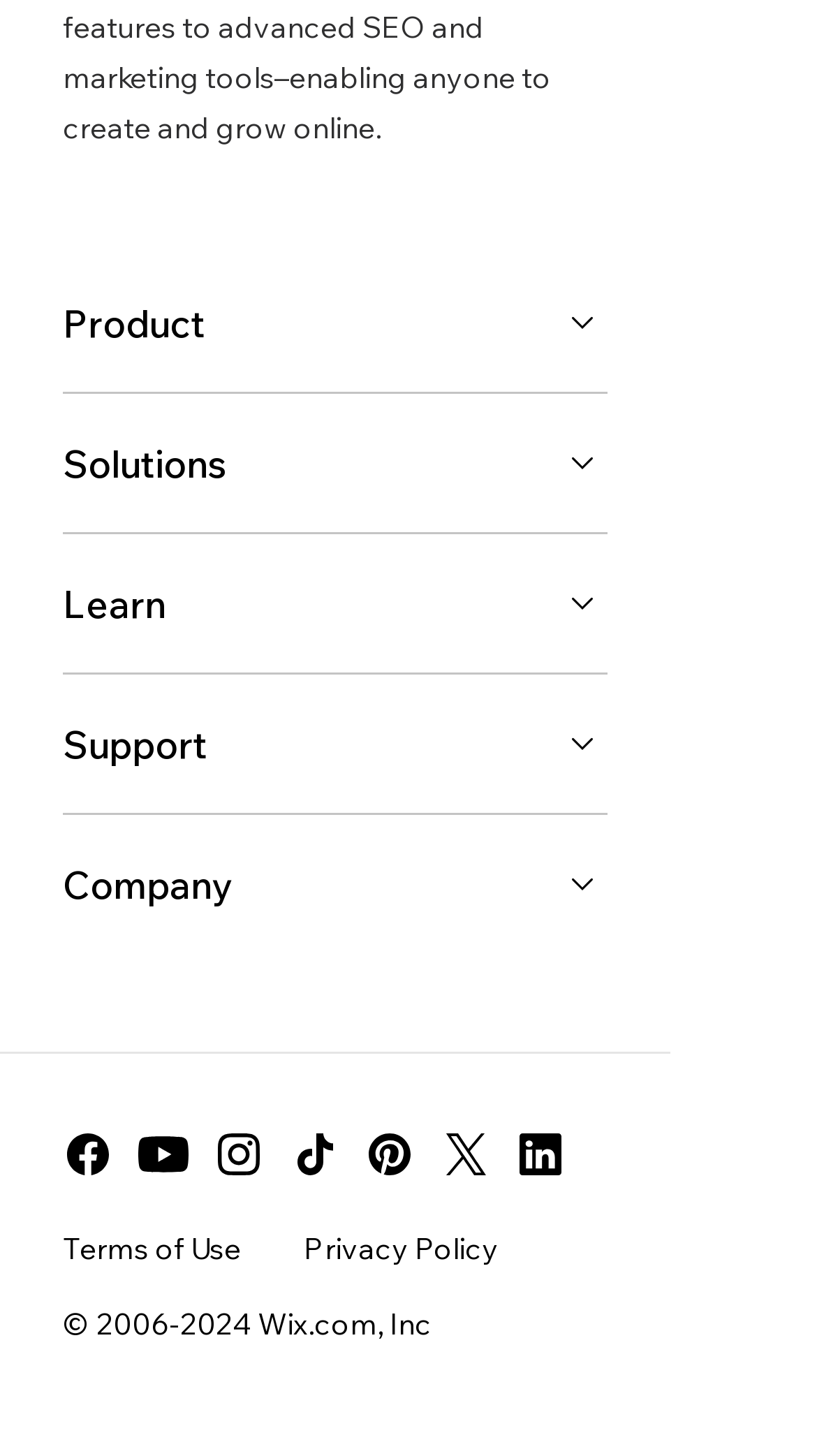Answer the question briefly using a single word or phrase: 
What year was the copyright started?

2006